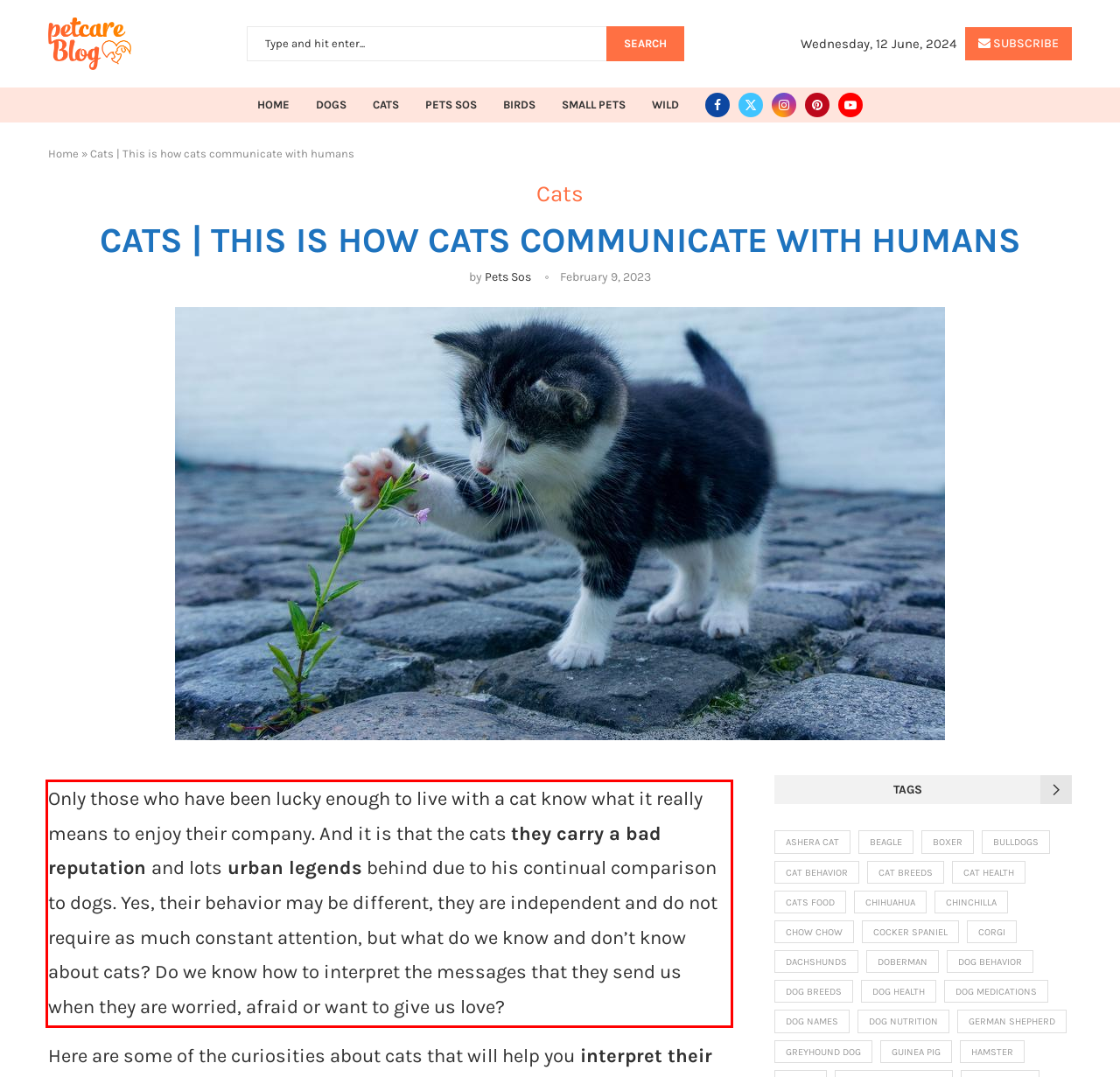Analyze the red bounding box in the provided webpage screenshot and generate the text content contained within.

Only those who have been lucky enough to live with a cat know what it really means to enjoy their company. And it is that the cats they carry a bad reputation and lots urban legends behind due to his continual comparison to dogs. Yes, their behavior may be different, they are independent and do not require as much constant attention, but what do we know and don’t know about cats? Do we know how to interpret the messages that they send us when they are worried, afraid or want to give us love?